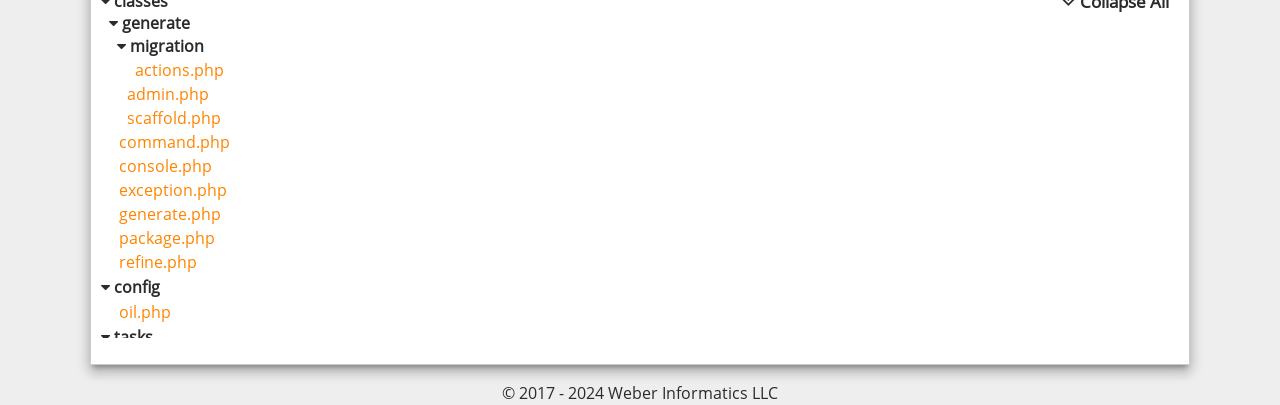Identify the bounding box coordinates for the element you need to click to achieve the following task: "open admin". The coordinates must be four float values ranging from 0 to 1, formatted as [left, top, right, bottom].

[0.087, 0.206, 0.163, 0.26]